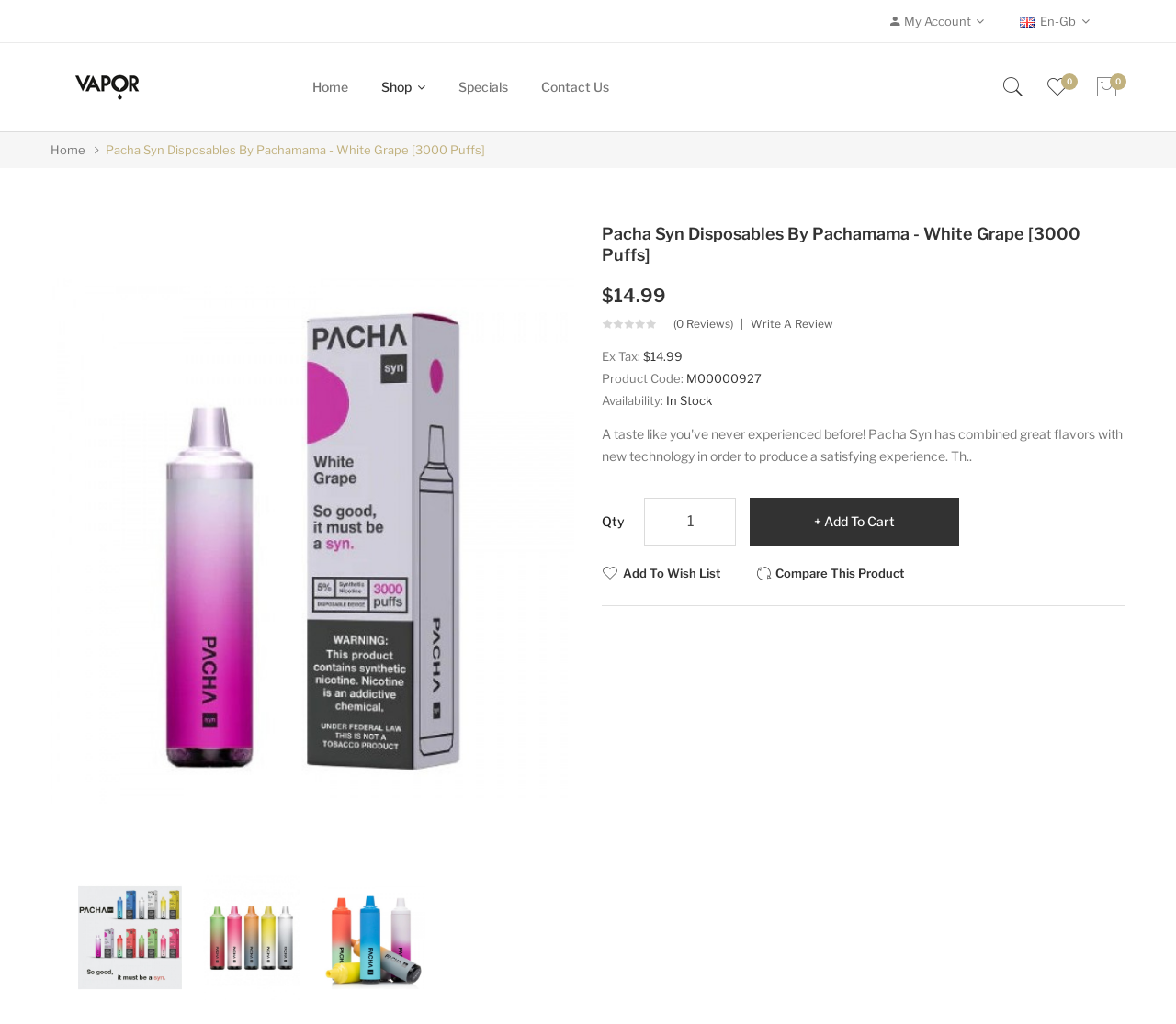What is the price of the product?
Provide a detailed and well-explained answer to the question.

The price of the product can be found in the section below the product name, where it says 'Price: $14.99'.